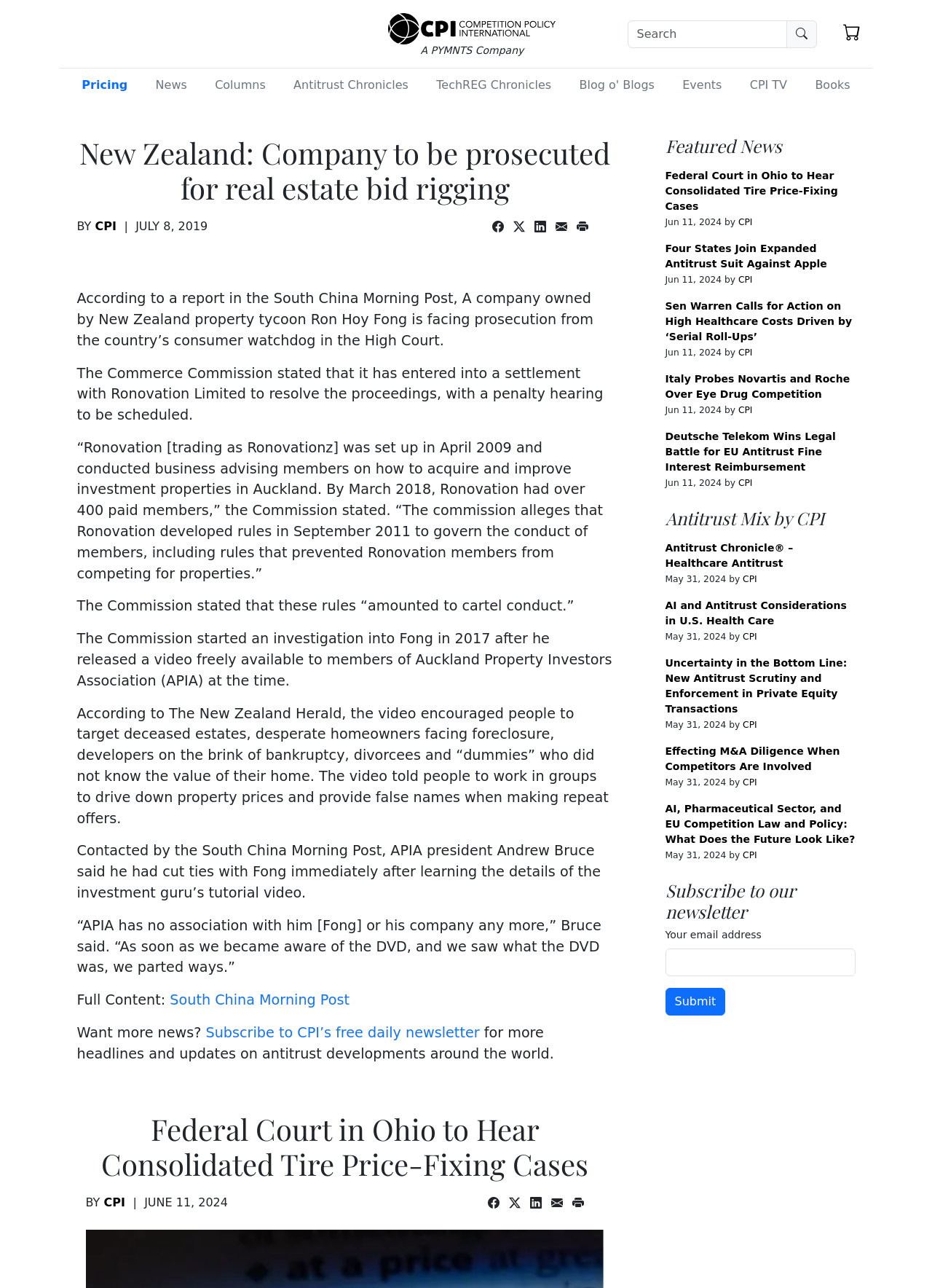Determine the bounding box coordinates (top-left x, top-left y, bottom-right x, bottom-right y) of the UI element described in the following text: Blog o' Blogs

[0.615, 0.055, 0.709, 0.078]